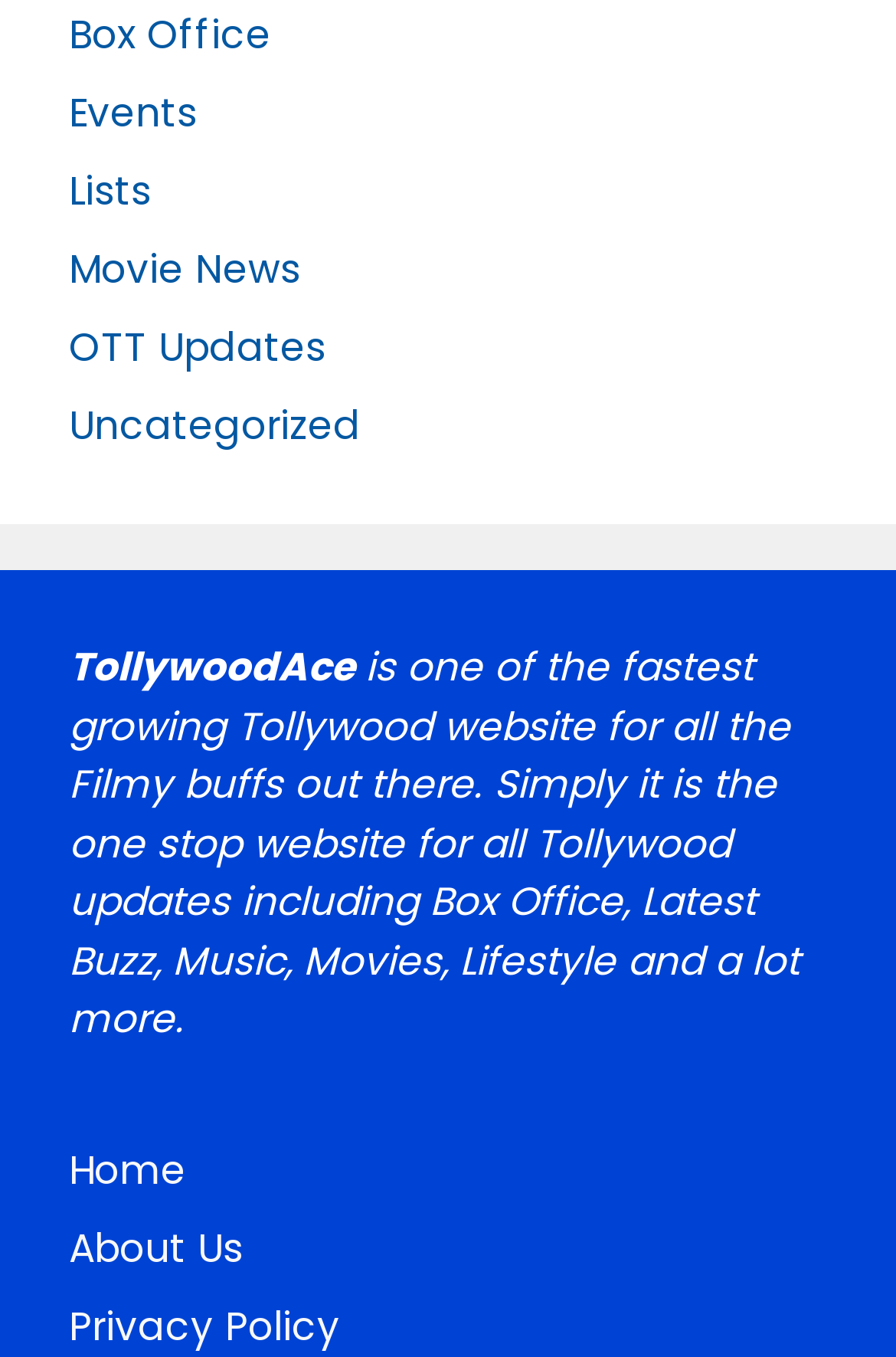Locate the bounding box coordinates for the element described below: "Privacy Policy". The coordinates must be four float values between 0 and 1, formatted as [left, top, right, bottom].

[0.077, 0.956, 0.379, 0.997]